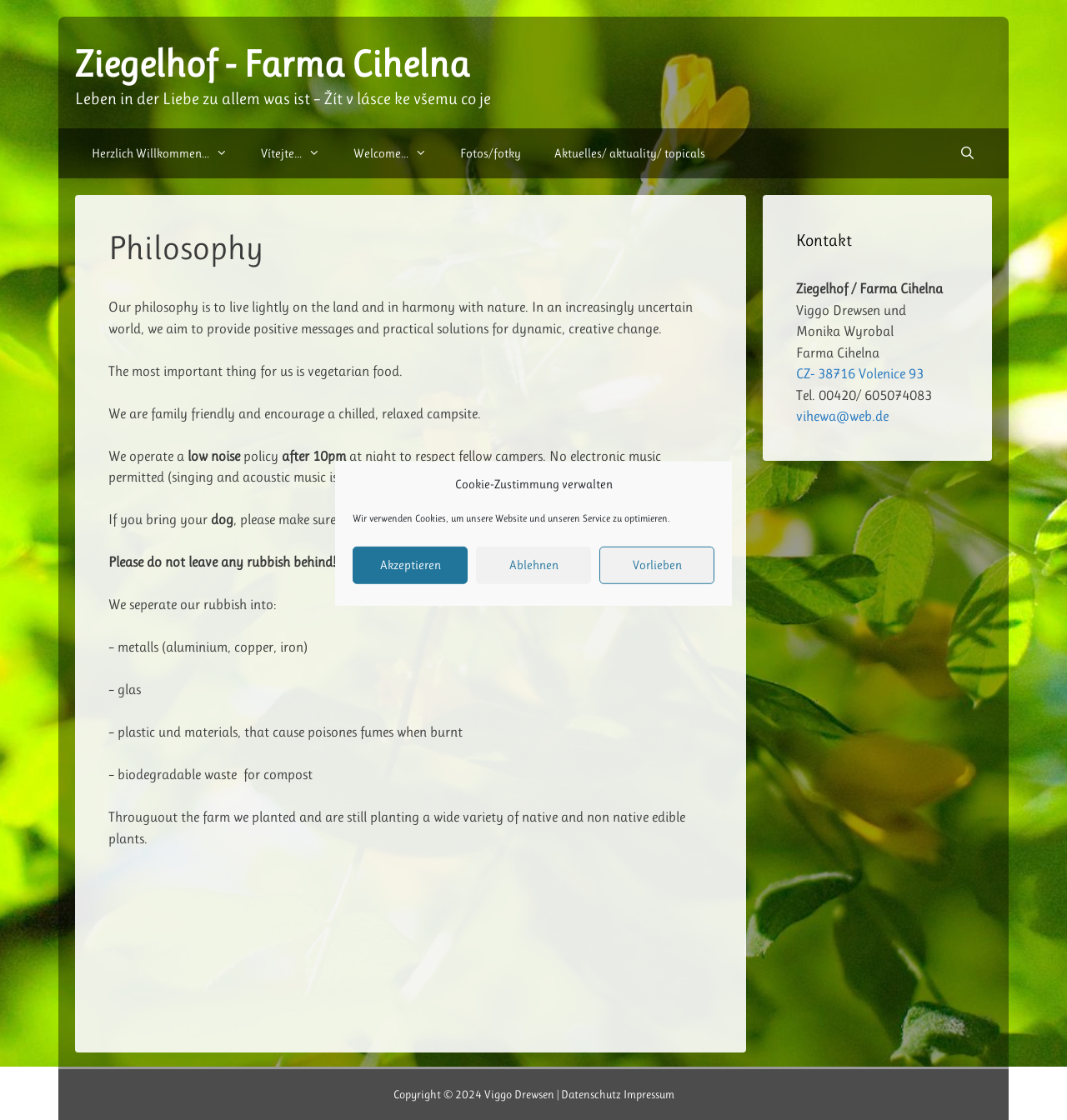Identify the coordinates of the bounding box for the element described below: "Herzlich Willkommen…". Return the coordinates as four float numbers between 0 and 1: [left, top, right, bottom].

[0.07, 0.115, 0.229, 0.159]